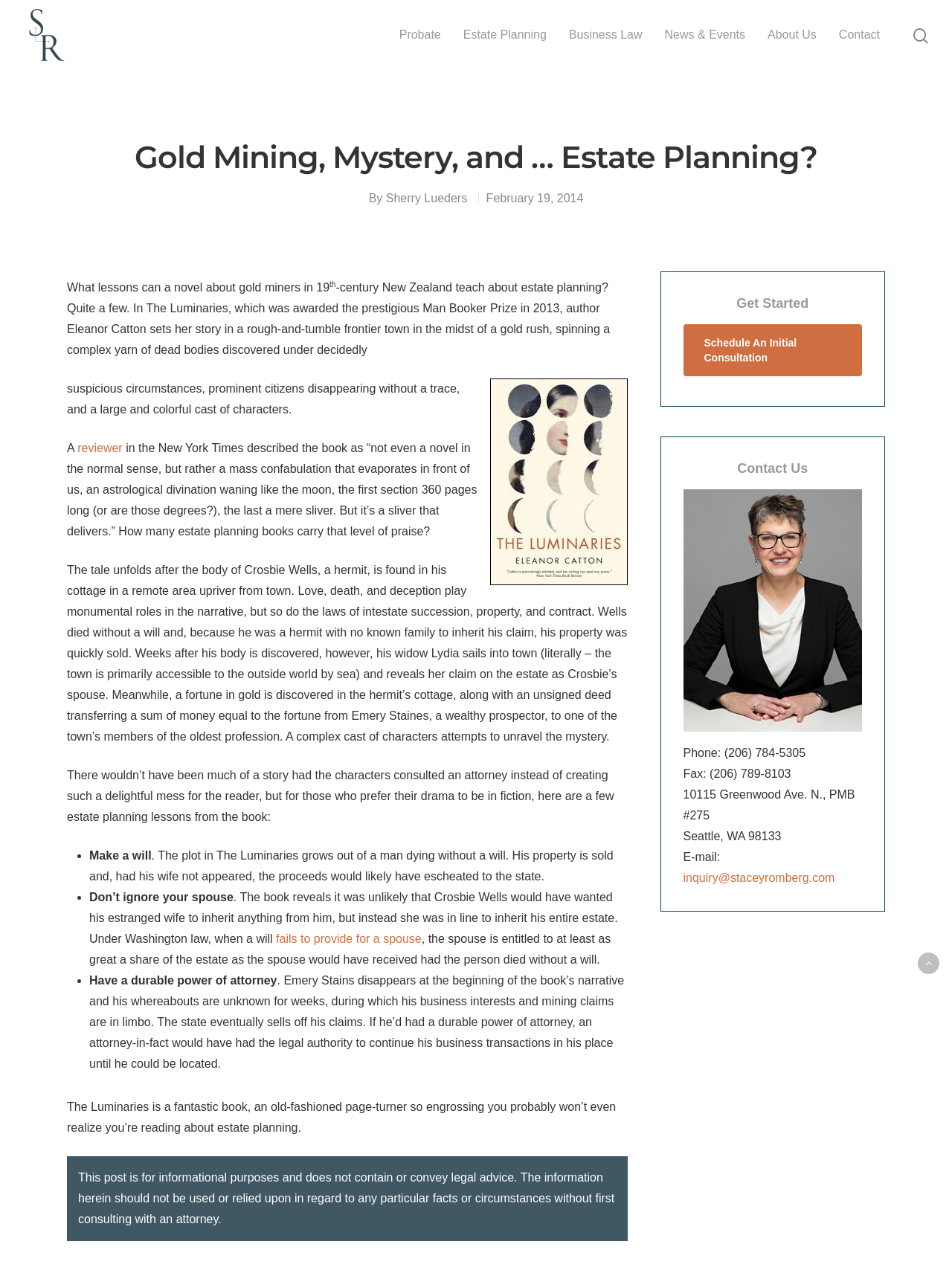Using the details in the image, give a detailed response to the question below:
What is the phone number of the law office?

The answer can be found in the contact information section at the bottom of the webpage where it says 'Phone: (206) 784-5305'.